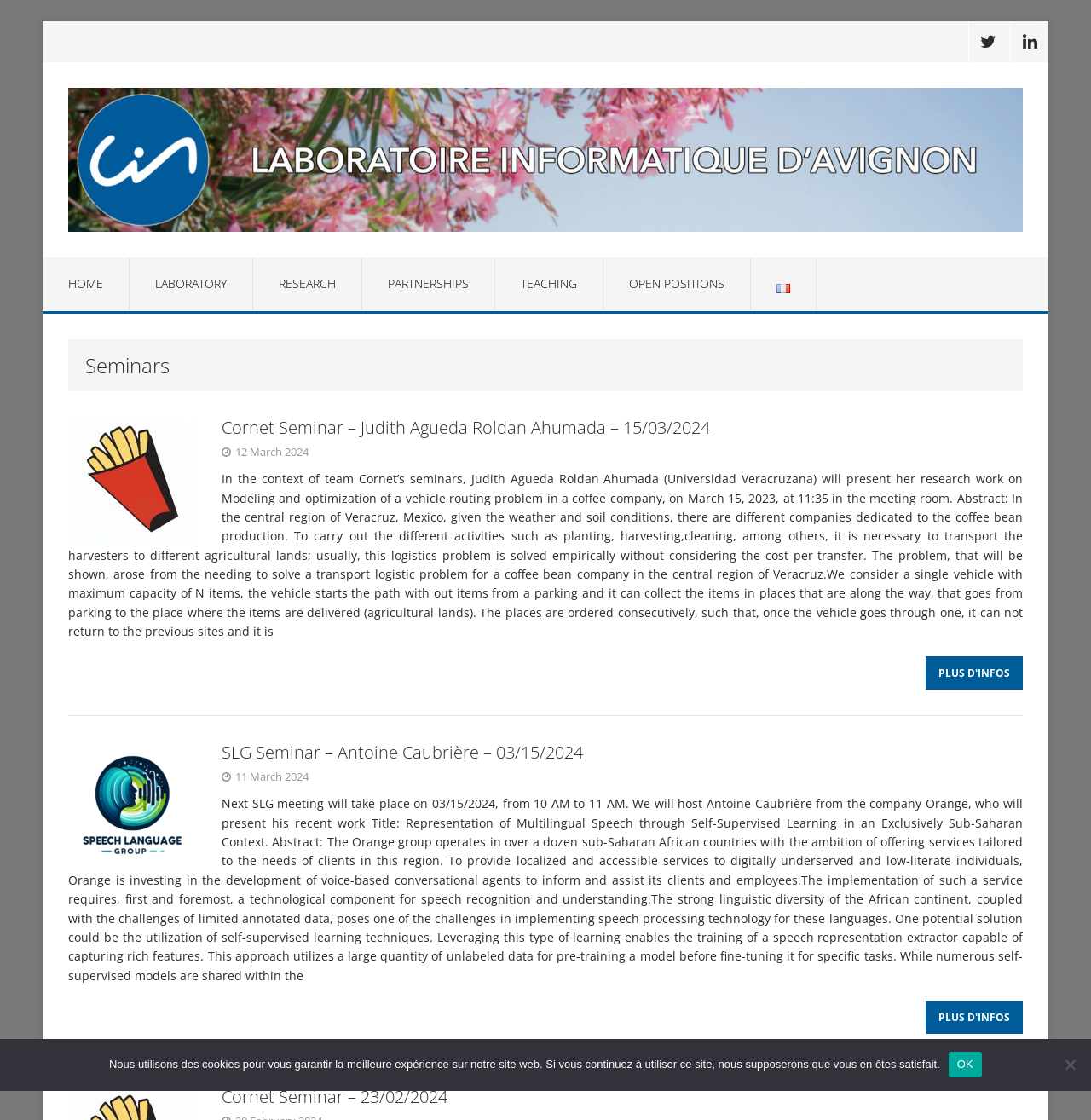What is the language of the webpage?
Provide a detailed answer to the question using information from the image.

I determined the language of the webpage by looking at the text elements on the webpage, which are mostly in French, and also by finding the link element with the text 'Français' at the top of the webpage.